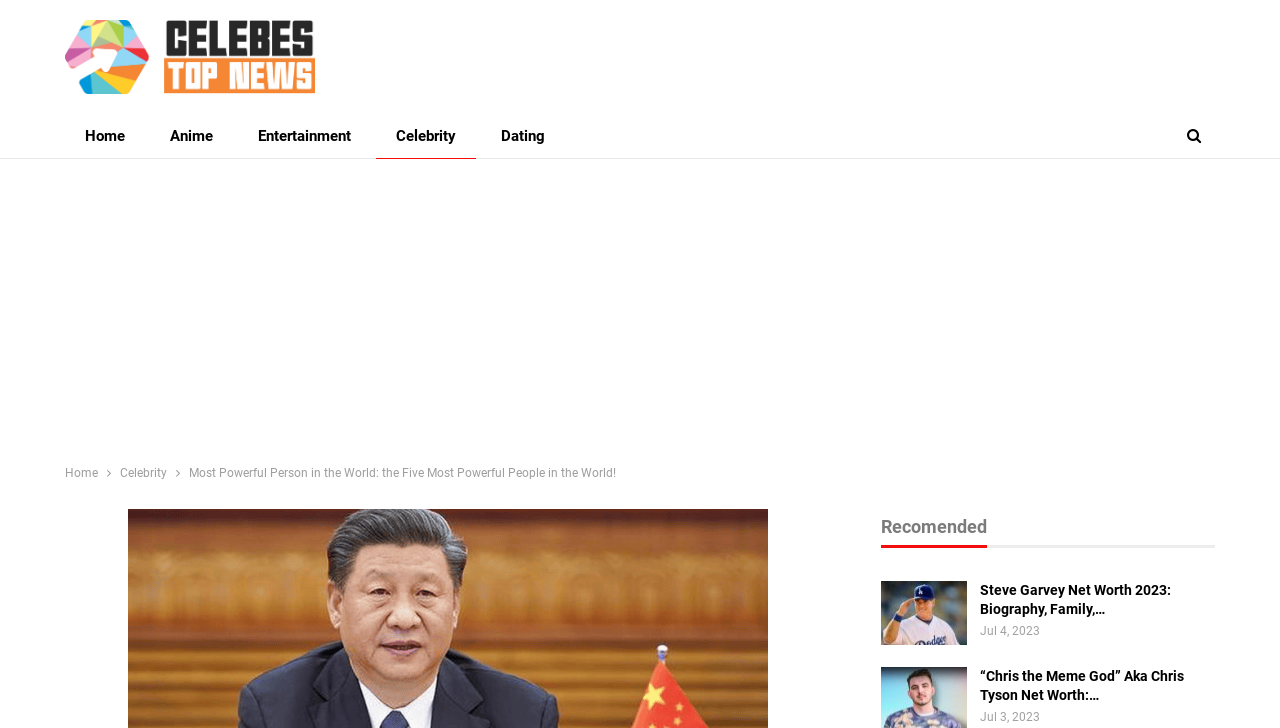Identify the bounding box for the UI element described as: "aria-label="Advertisement" name="aswift_1" title="Advertisement"". Ensure the coordinates are four float numbers between 0 and 1, formatted as [left, top, right, bottom].

[0.031, 0.23, 0.969, 0.614]